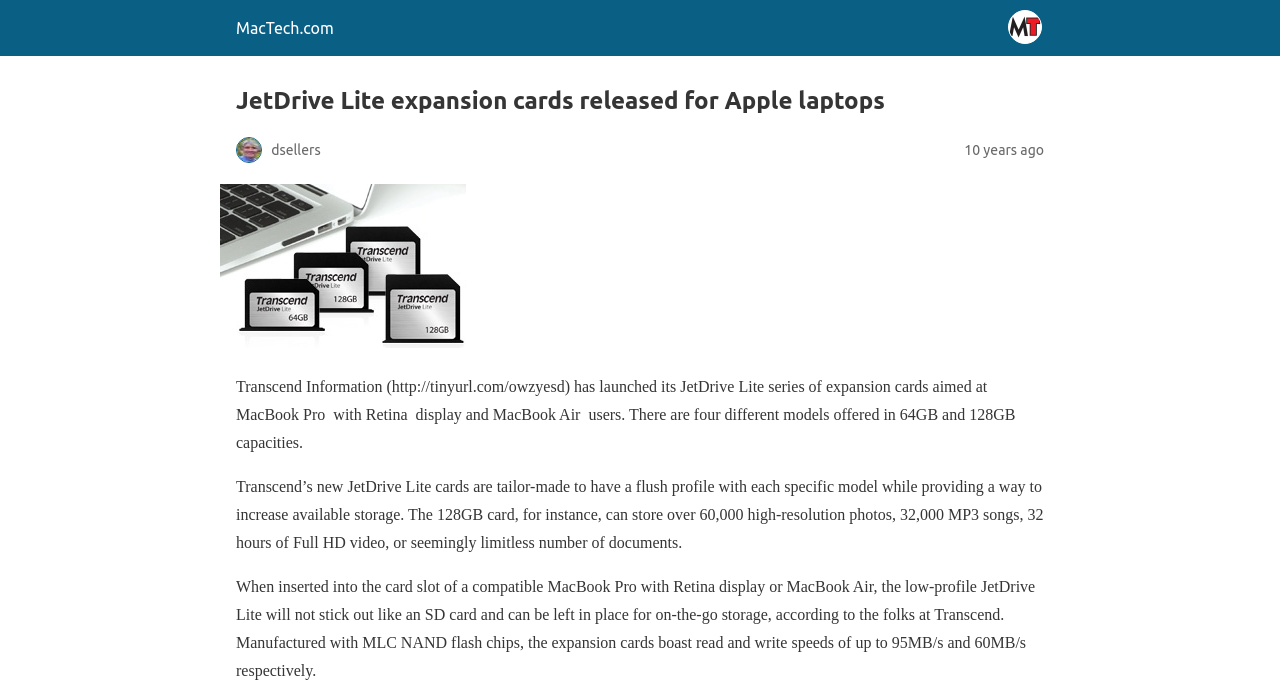What is the maximum storage capacity of the expansion cards?
Please give a detailed and elaborate explanation in response to the question.

The text mentions that there are four different models offered in 64GB and 128GB capacities, so the maximum storage capacity is 128GB.